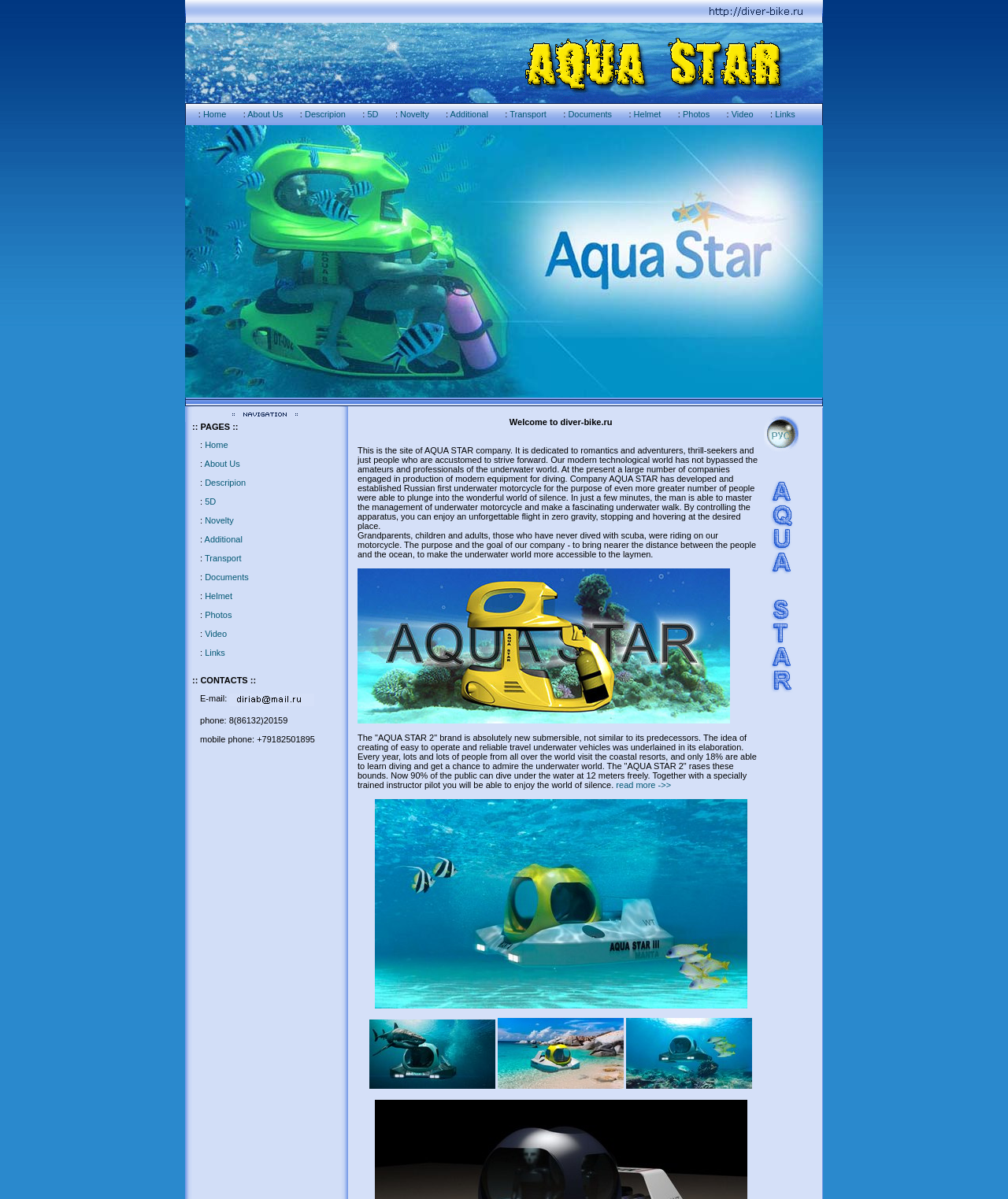Determine the bounding box coordinates of the clickable area required to perform the following instruction: "Click the Photos link". The coordinates should be represented as four float numbers between 0 and 1: [left, top, right, bottom].

[0.677, 0.091, 0.706, 0.099]